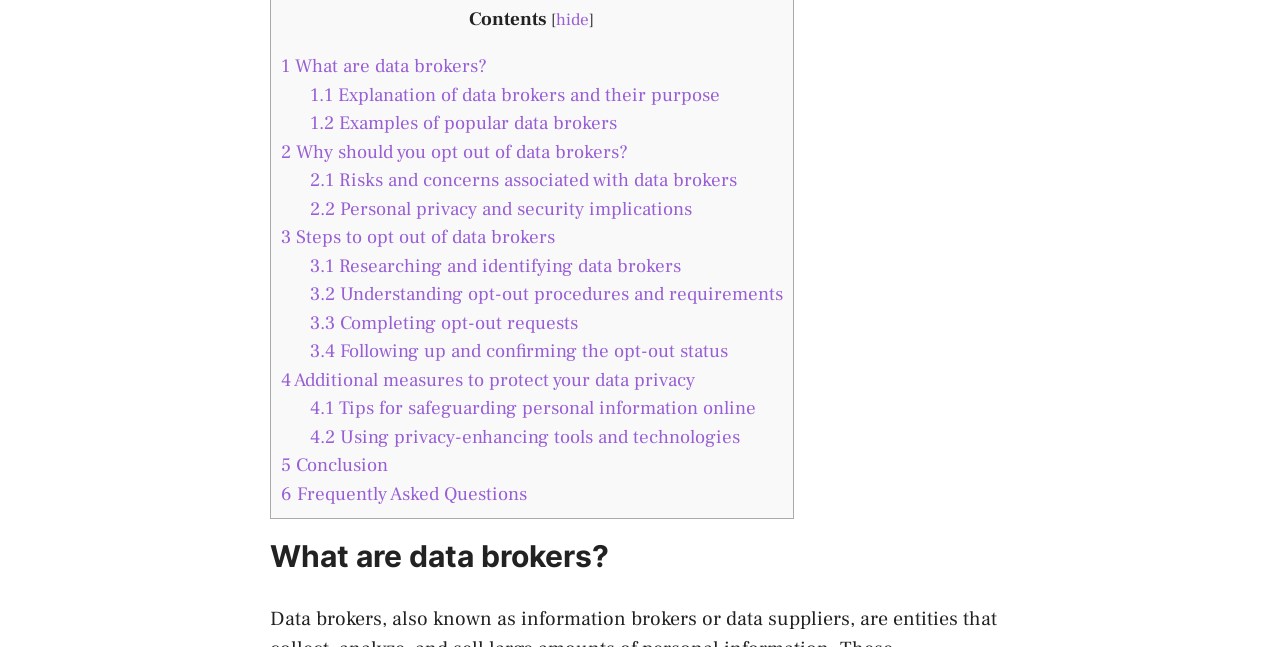Can you find the bounding box coordinates of the area I should click to execute the following instruction: "Explore related links"?

None